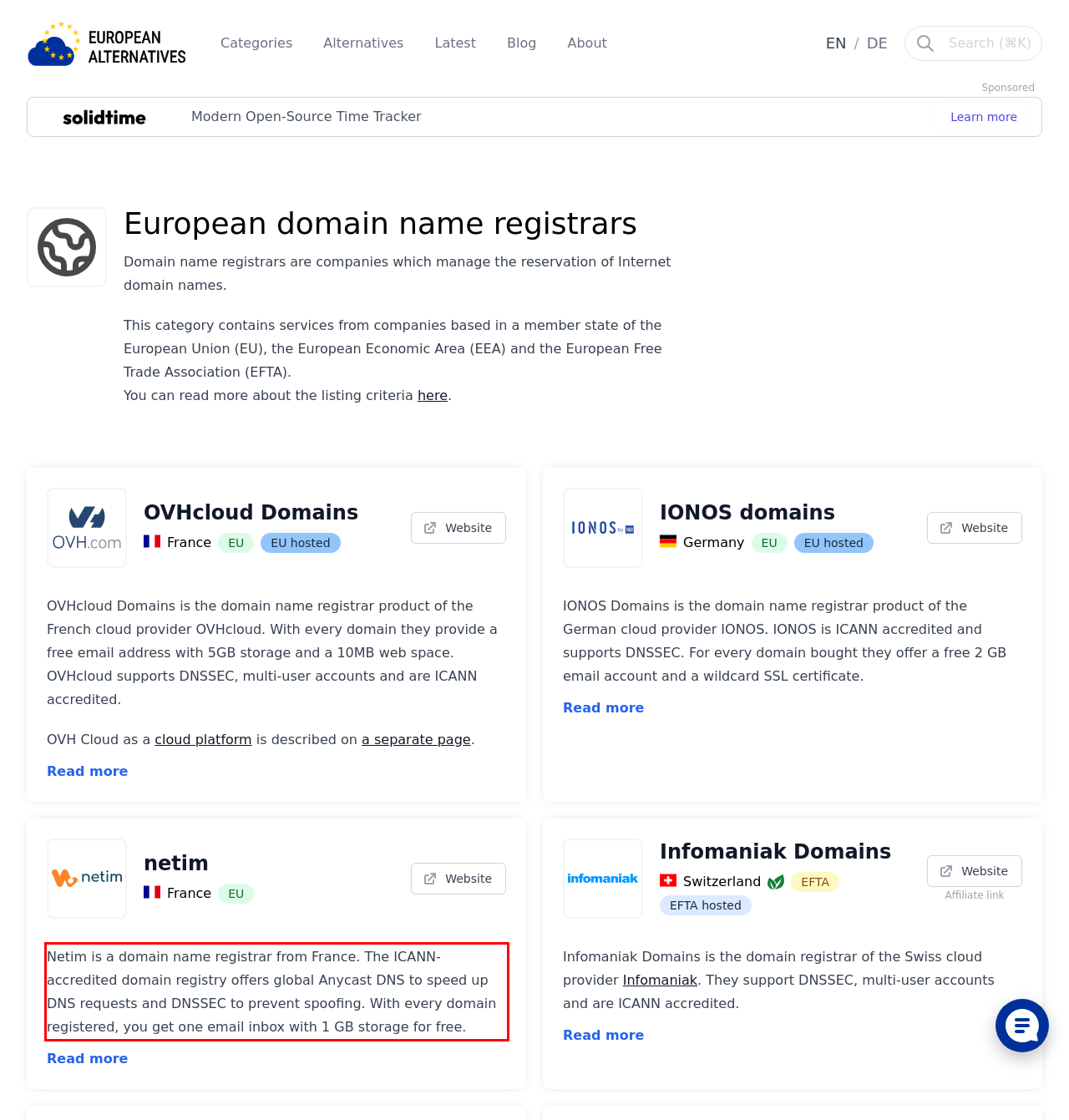In the given screenshot, locate the red bounding box and extract the text content from within it.

Netim is a domain name registrar from France. The ICANN-accredited domain registry offers global Anycast DNS to speed up DNS requests and DNSSEC to prevent spoofing. With every domain registered, you get one email inbox with 1 GB storage for free.